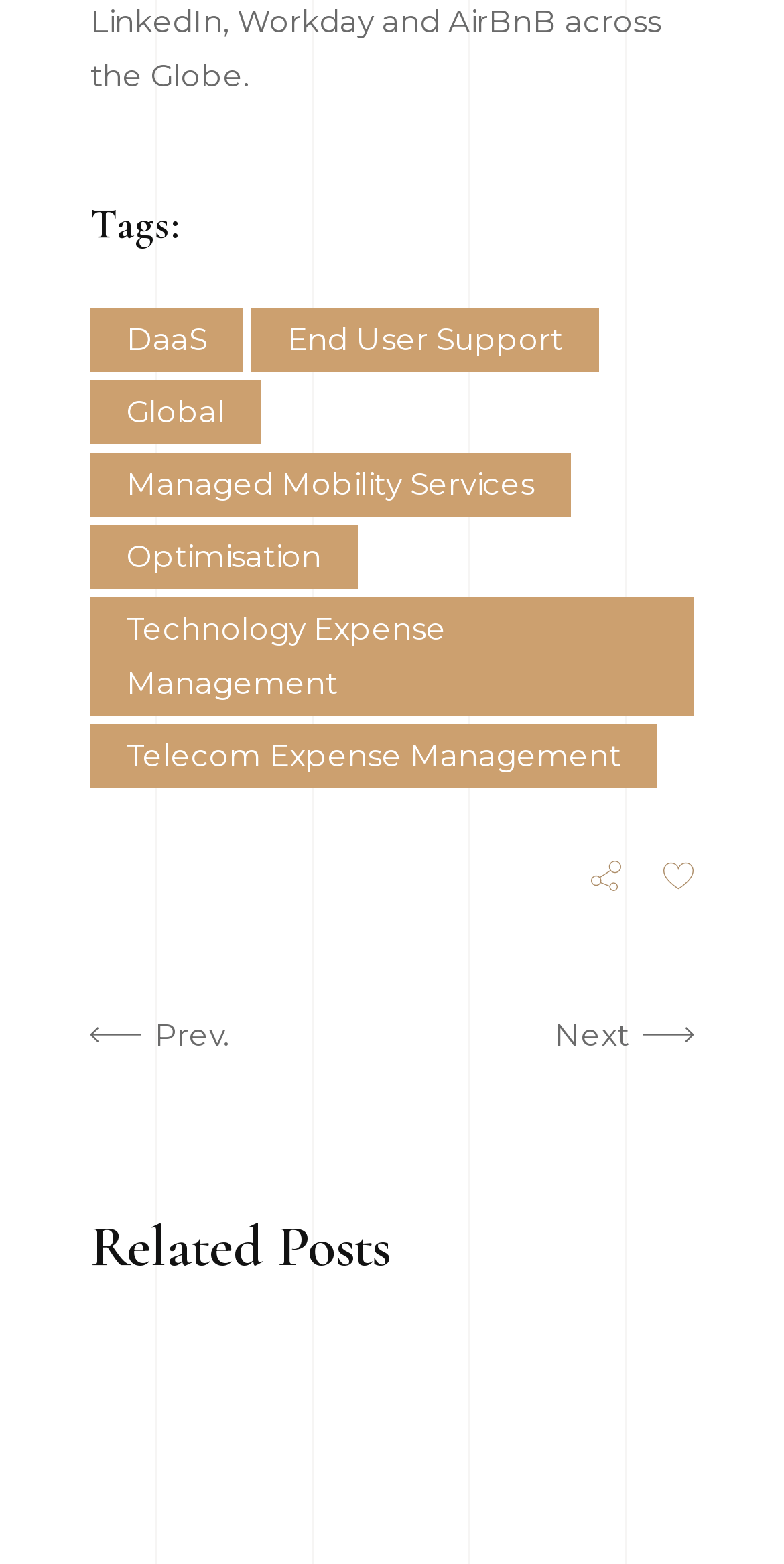Please specify the coordinates of the bounding box for the element that should be clicked to carry out this instruction: "Click on Telecom Expense Management". The coordinates must be four float numbers between 0 and 1, formatted as [left, top, right, bottom].

[0.115, 0.463, 0.838, 0.504]